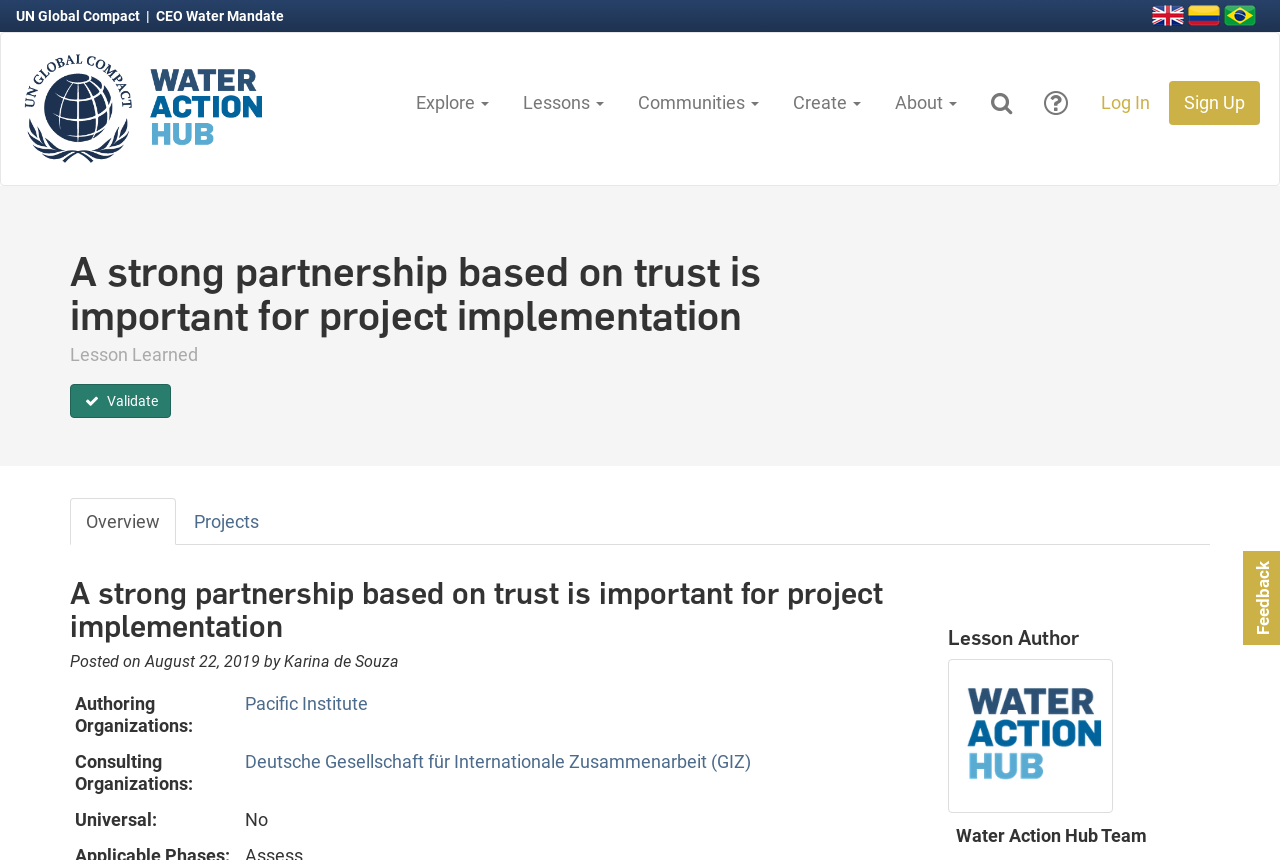Can you identify the bounding box coordinates of the clickable region needed to carry out this instruction: 'Visit the CEO Water Mandate website'? The coordinates should be four float numbers within the range of 0 to 1, stated as [left, top, right, bottom].

[0.122, 0.009, 0.222, 0.028]